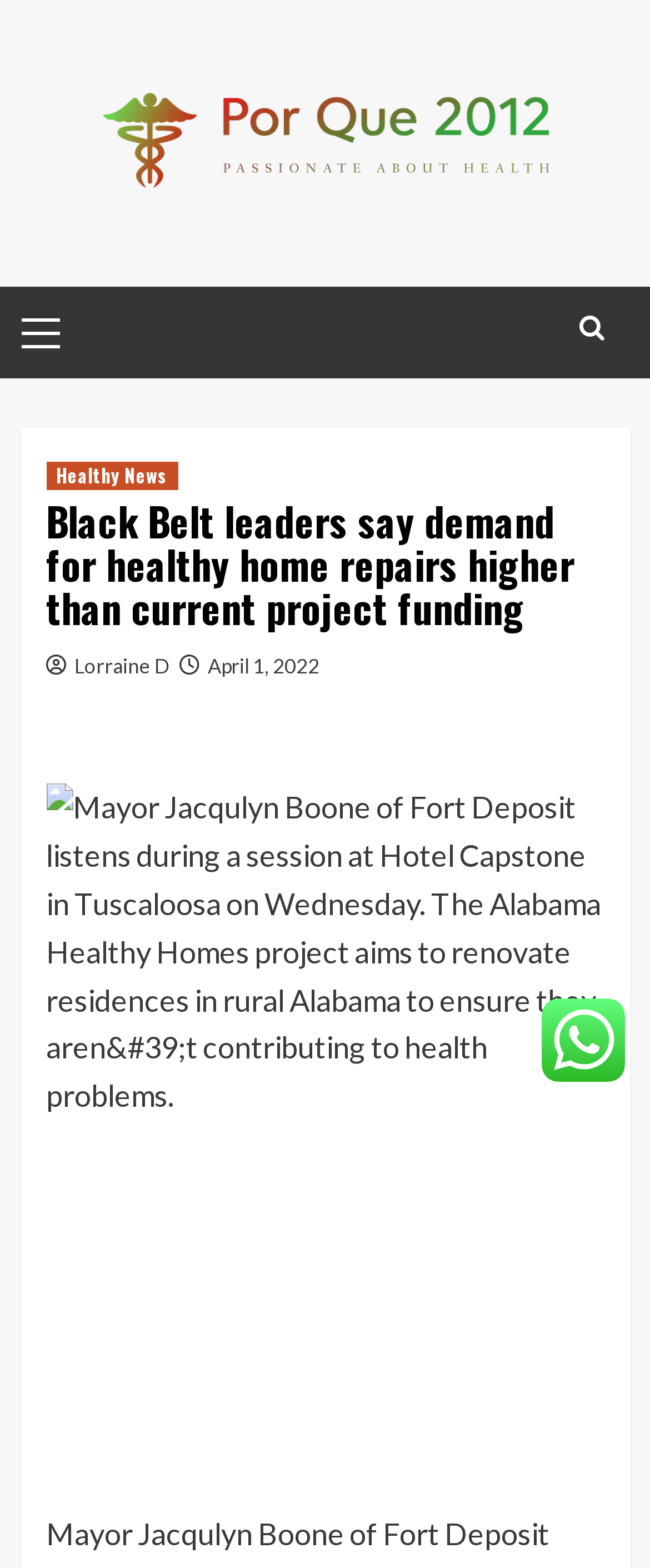Look at the image and give a detailed response to the following question: What is the name of the project mentioned in the article?

I found the answer by looking at the image description which mentions 'The Alabama Healthy Homes project aims to renovate residences in rural Alabama to ensure they aren’t contributing to health problems.'